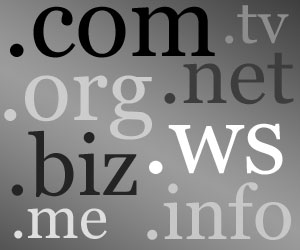Please answer the following question using a single word or phrase: 
What style is used to present the domain extensions?

Mosaic